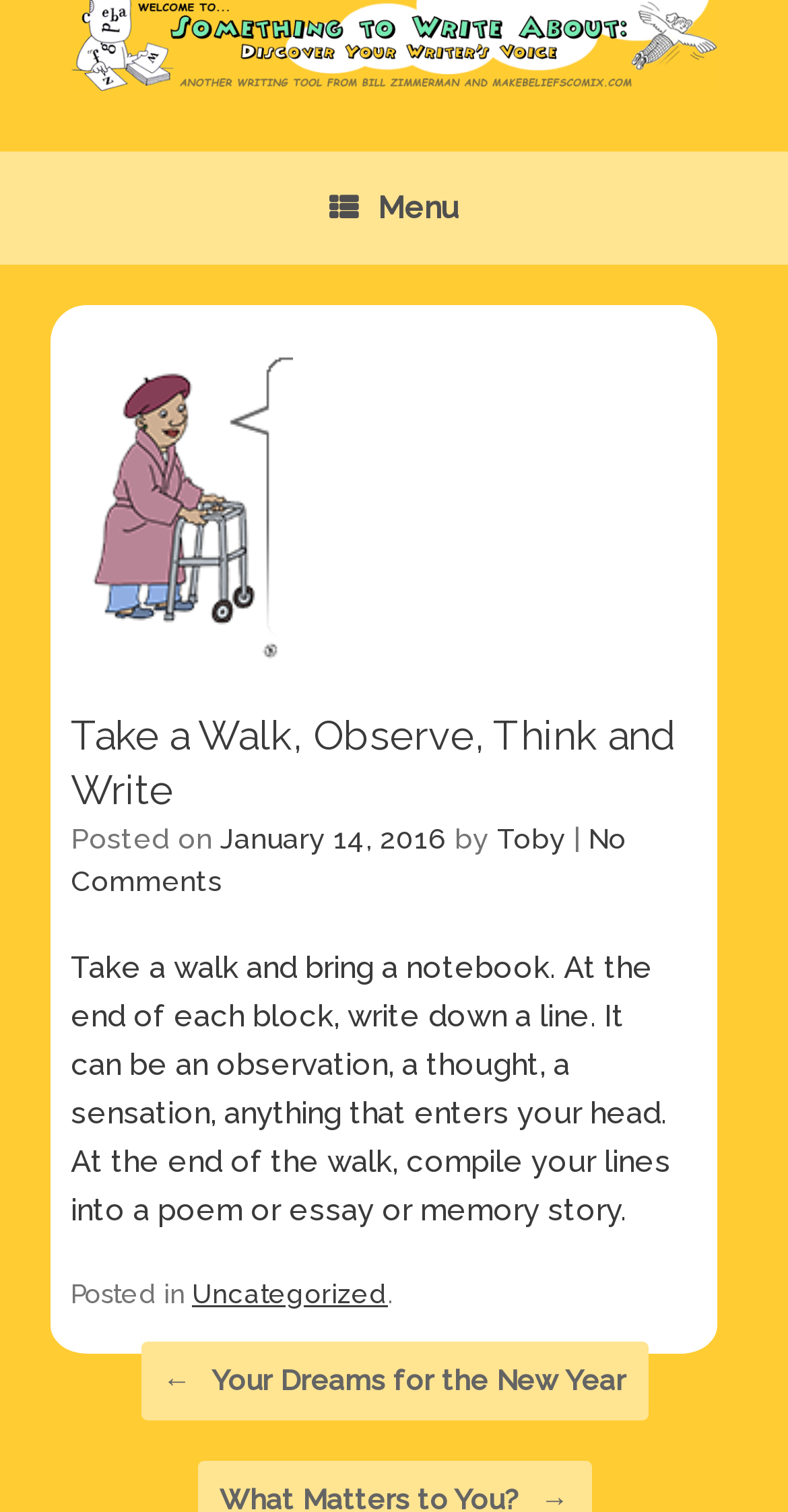Identify the bounding box for the UI element described as: "Toby". Ensure the coordinates are four float numbers between 0 and 1, formatted as [left, top, right, bottom].

[0.631, 0.544, 0.718, 0.566]